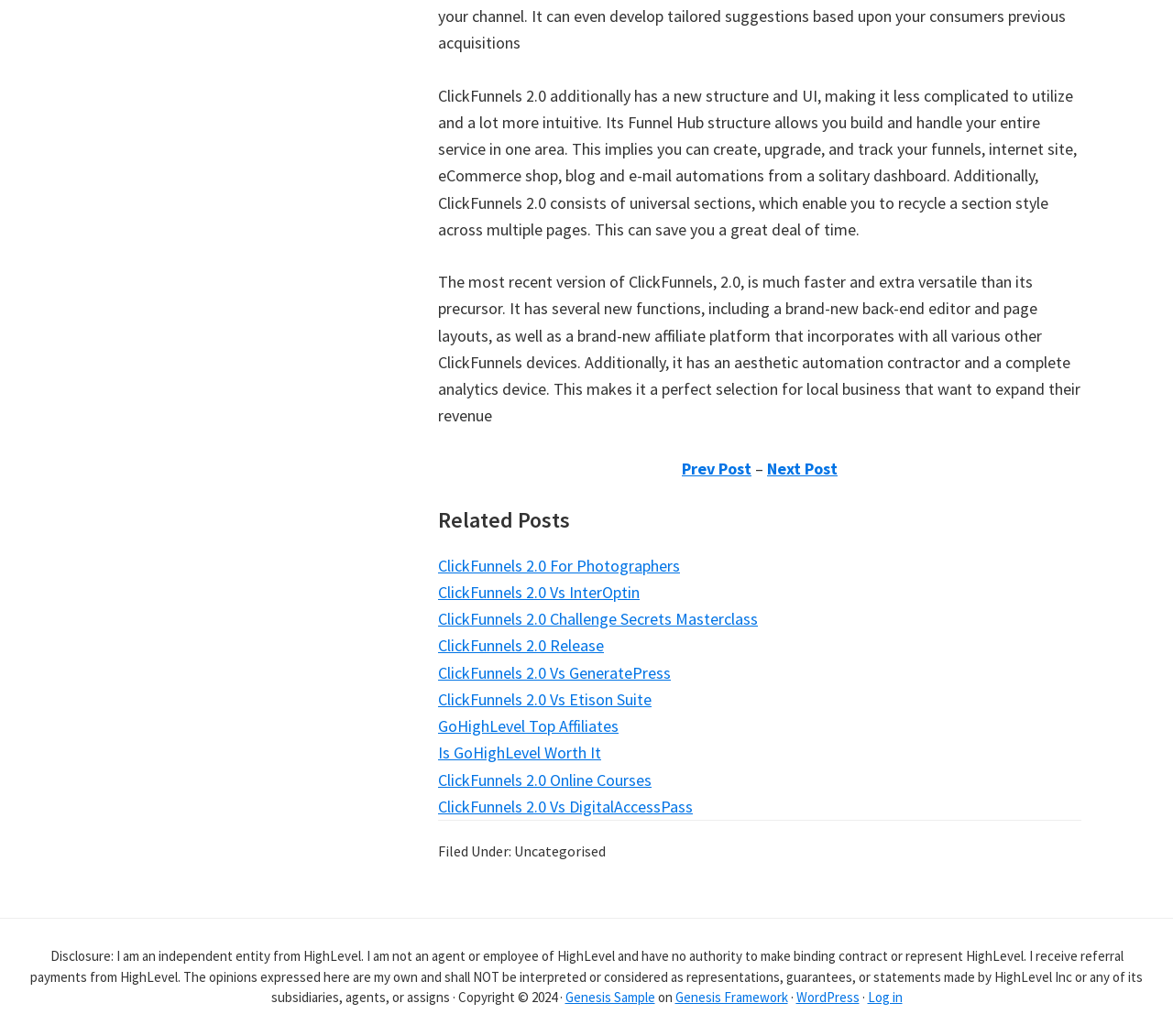Respond with a single word or phrase to the following question:
What type of content is available on this webpage?

Related posts